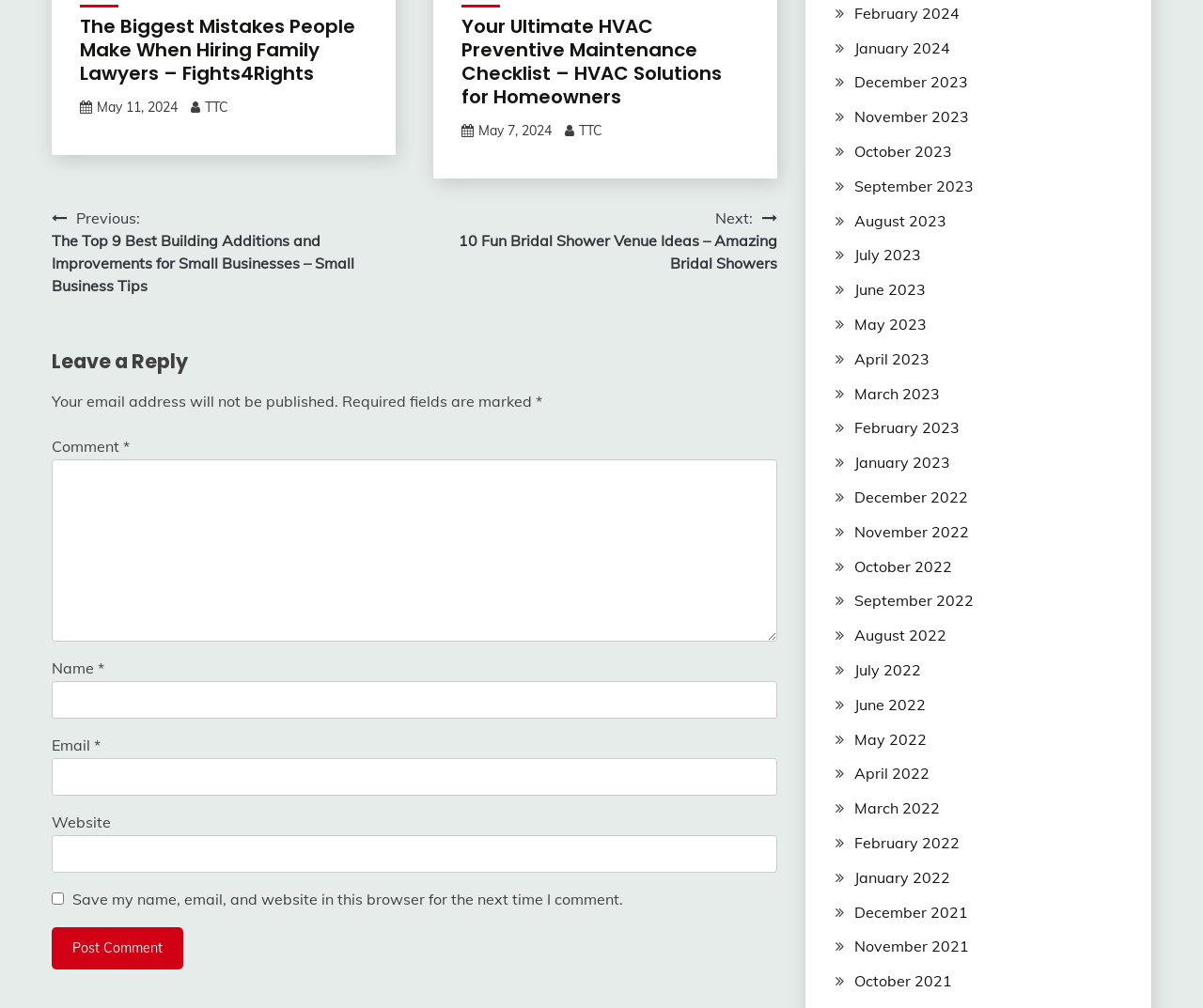What is the label of the first field in the 'Leave a Reply' section? Observe the screenshot and provide a one-word or short phrase answer.

Comment